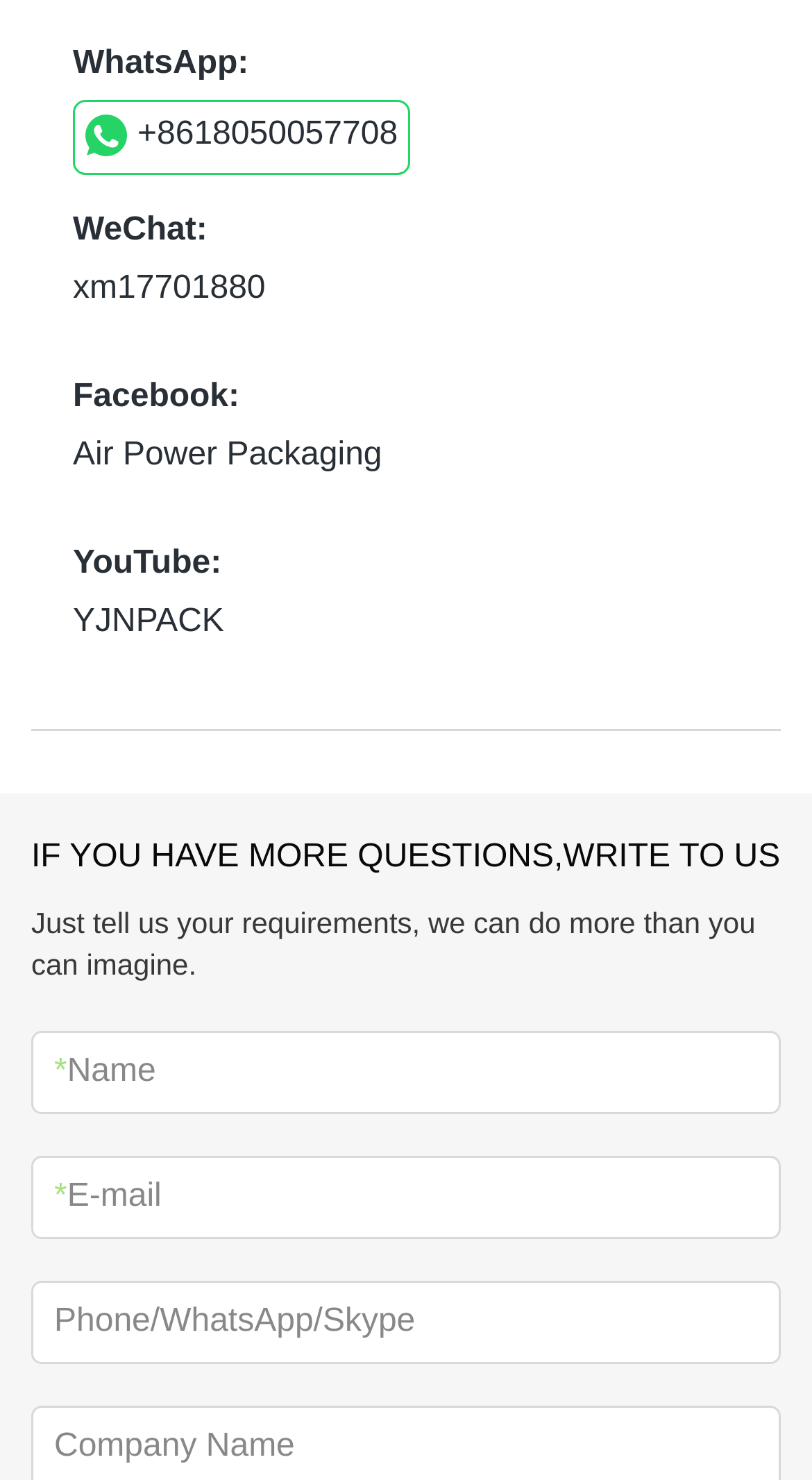Predict the bounding box of the UI element that fits this description: "jamanetwork.com".

None